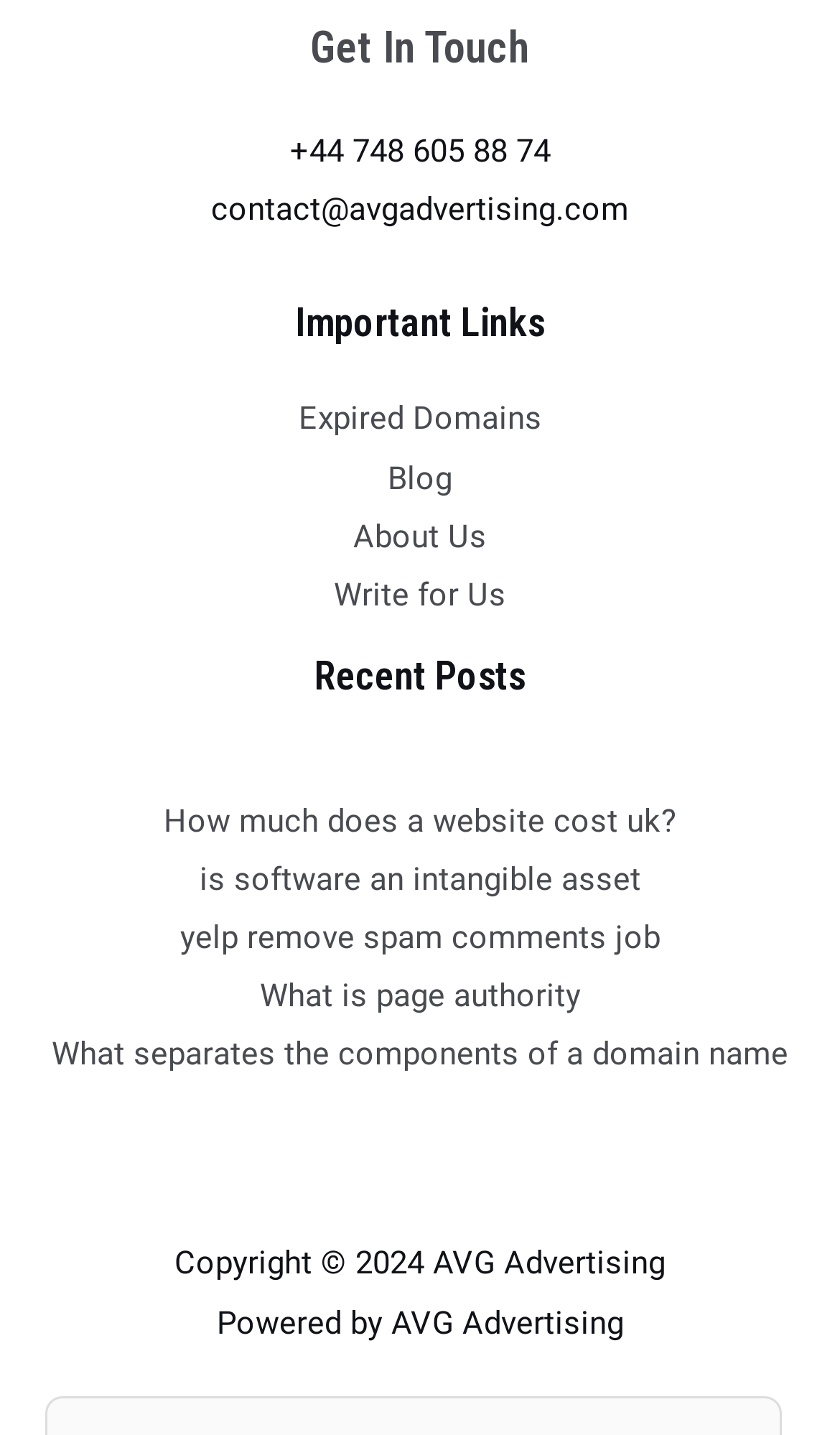Pinpoint the bounding box coordinates of the clickable element needed to complete the instruction: "Send an email". The coordinates should be provided as four float numbers between 0 and 1: [left, top, right, bottom].

[0.251, 0.132, 0.749, 0.159]